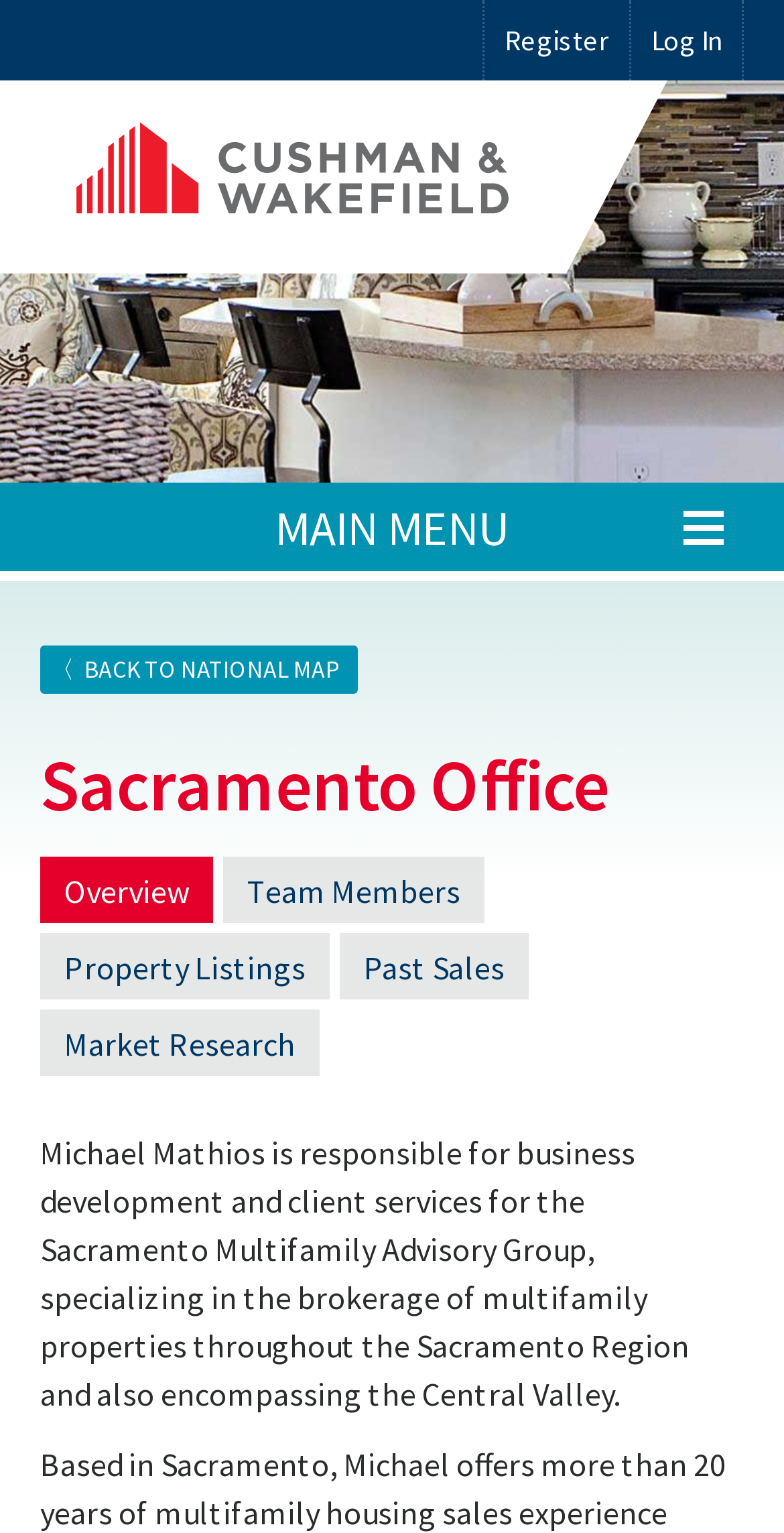Identify the bounding box for the given UI element using the description provided. Coordinates should be in the format (top-left x, top-left y, bottom-right x, bottom-right y) and must be between 0 and 1. Here is the description: Past Sales

[0.433, 0.609, 0.674, 0.652]